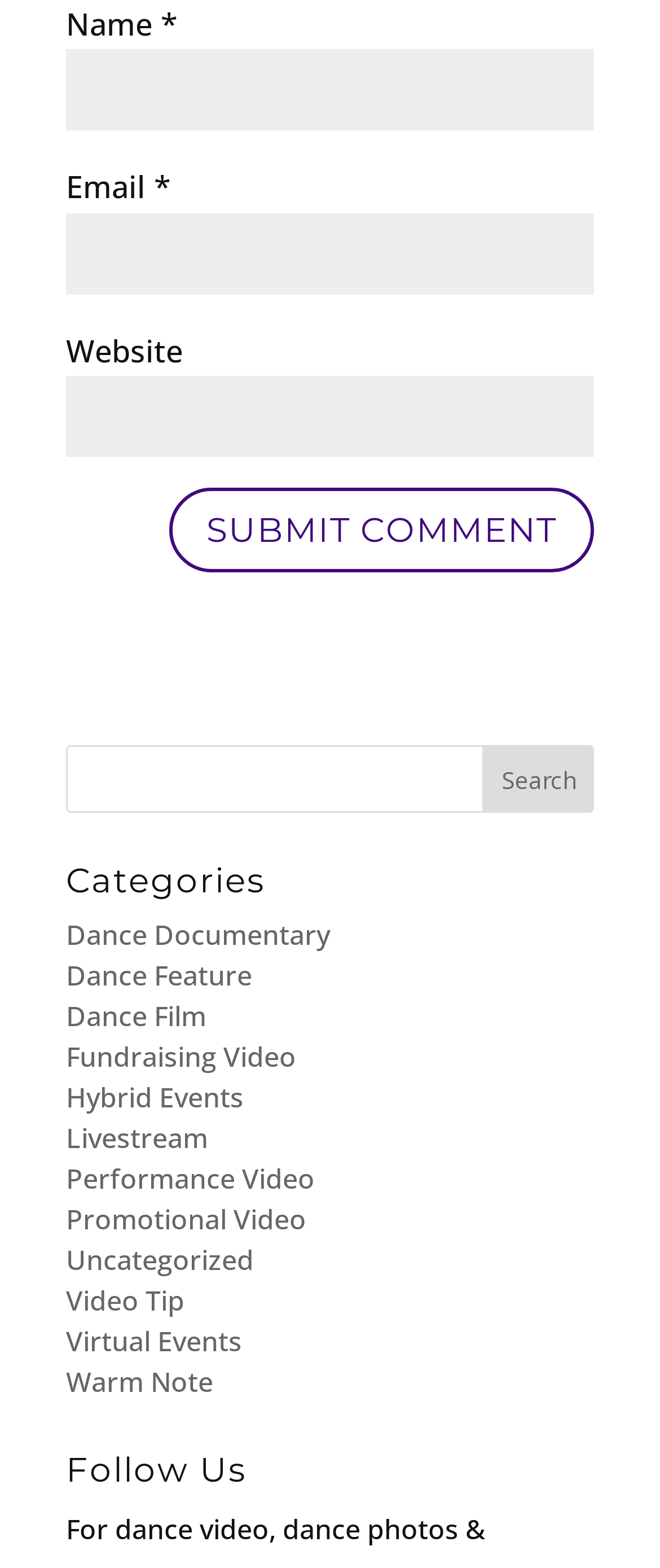Highlight the bounding box of the UI element that corresponds to this description: "Fundraising Video".

[0.1, 0.662, 0.449, 0.686]